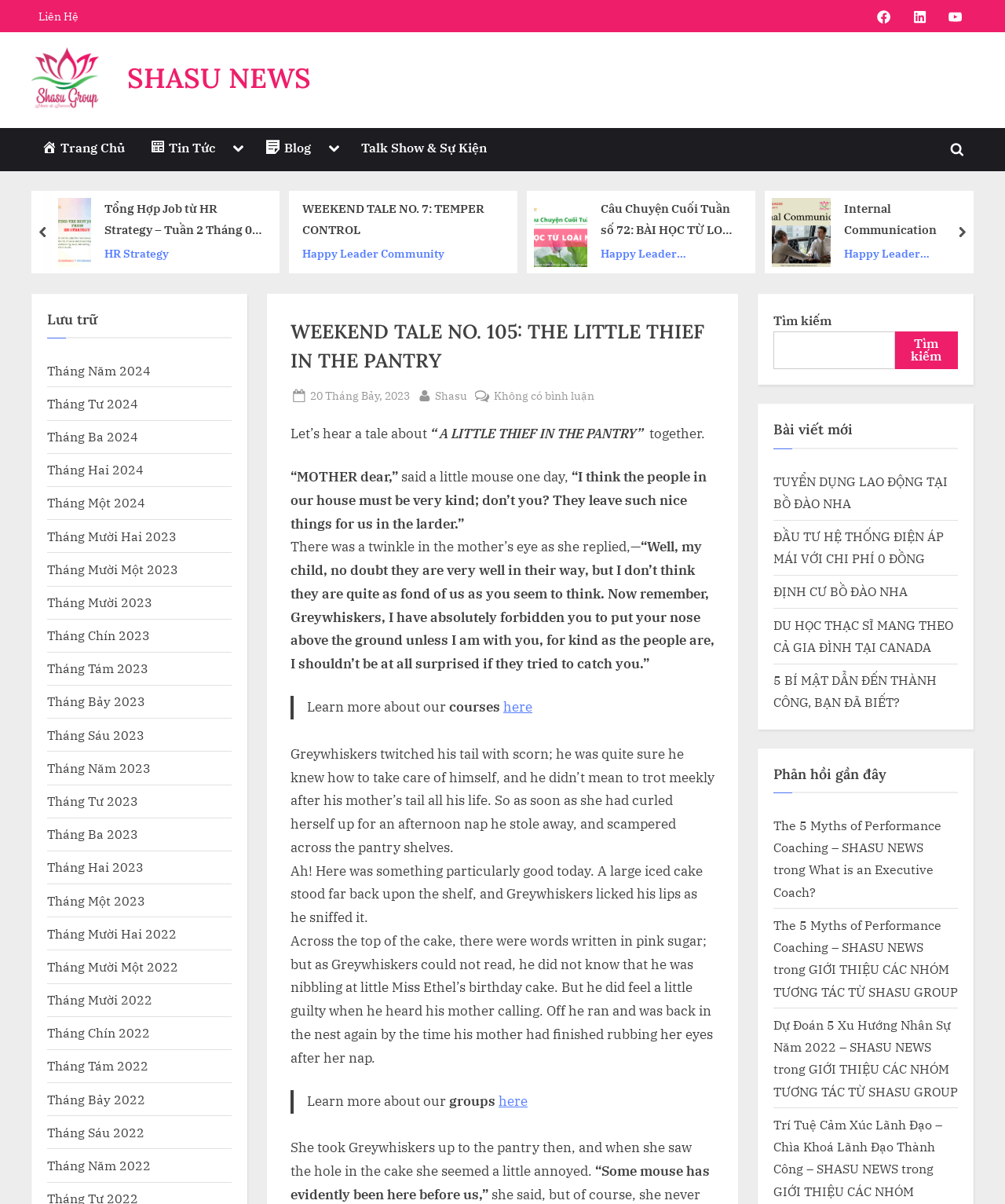Locate the bounding box coordinates of the area that needs to be clicked to fulfill the following instruction: "Click on the 'next' button". The coordinates should be in the format of four float numbers between 0 and 1, namely [left, top, right, bottom].

[0.945, 0.159, 0.969, 0.227]